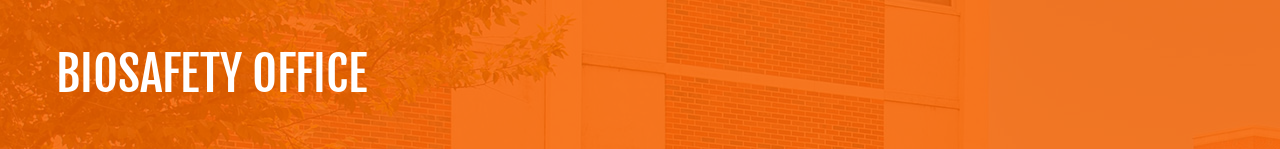What is the purpose of the Biosafety Office?
Use the information from the screenshot to give a comprehensive response to the question.

According to the caption, the Biosafety Office's mission is to 'oversee and facilitate safe practices in biosafety', implying that its primary purpose is to ensure safety and compliance in research involving biohazardous materials.